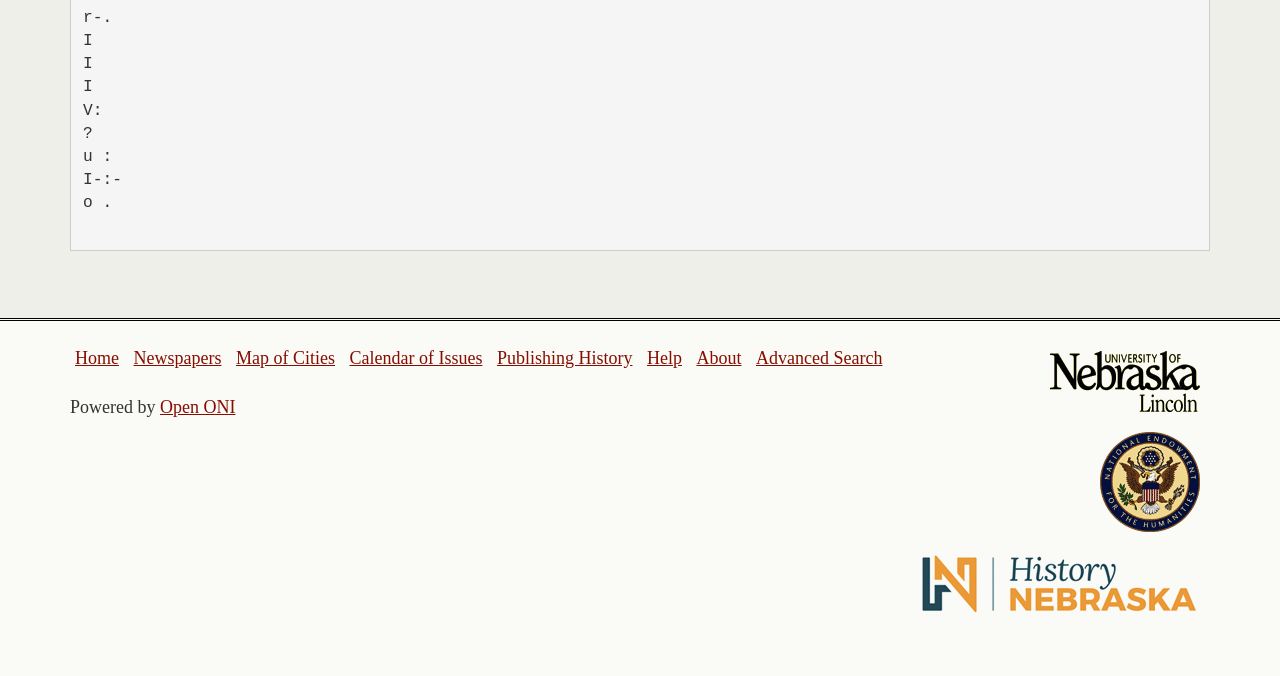What is the last link on the top navigation bar? Observe the screenshot and provide a one-word or short phrase answer.

Advanced Search